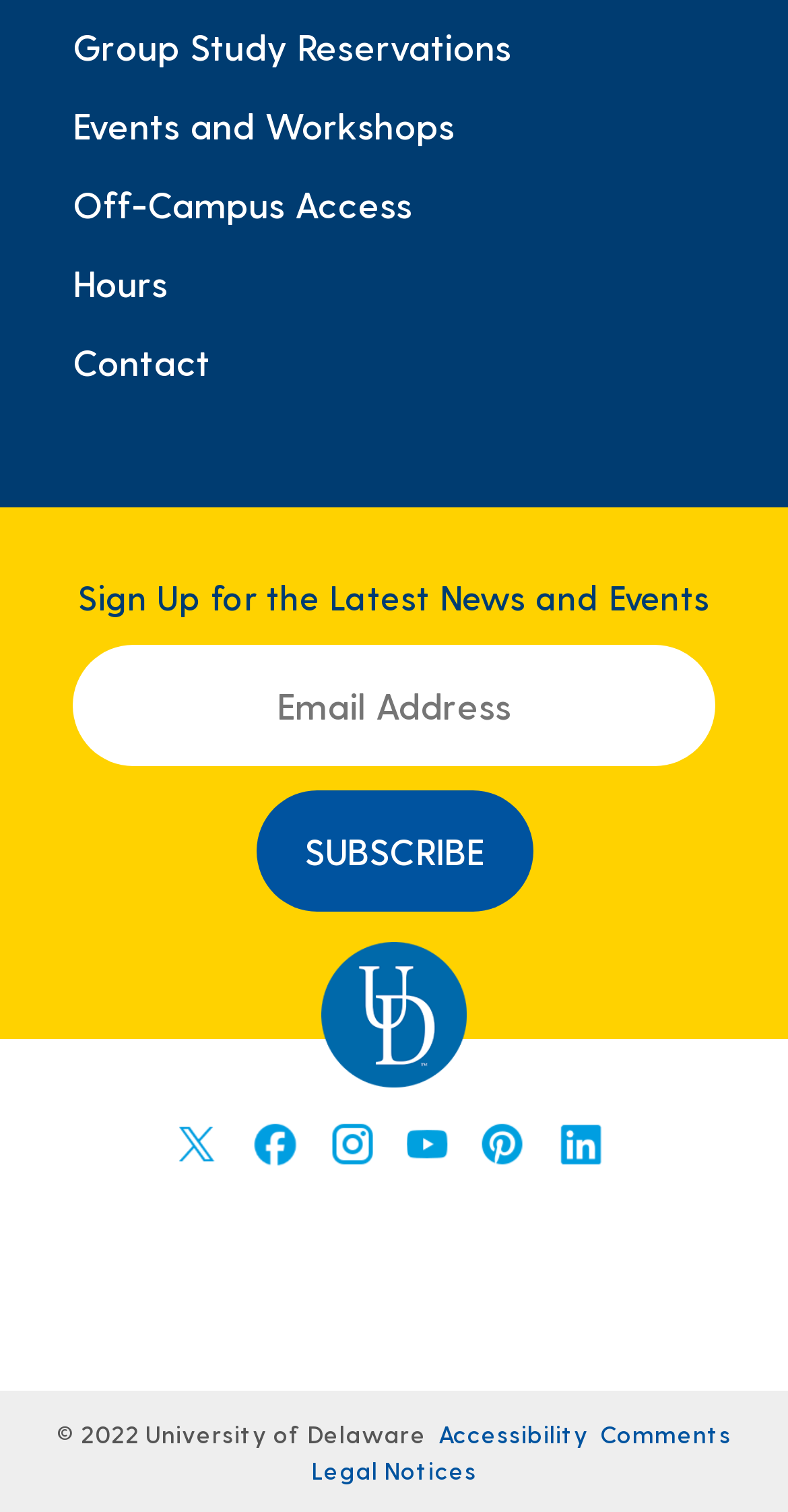Analyze the image and give a detailed response to the question:
What is the purpose of the textbox?

The textbox is located below the heading 'Sign Up for the Latest News and Events' and has a label 'Email Address', indicating that it is used to input an email address to subscribe to the latest news and events.